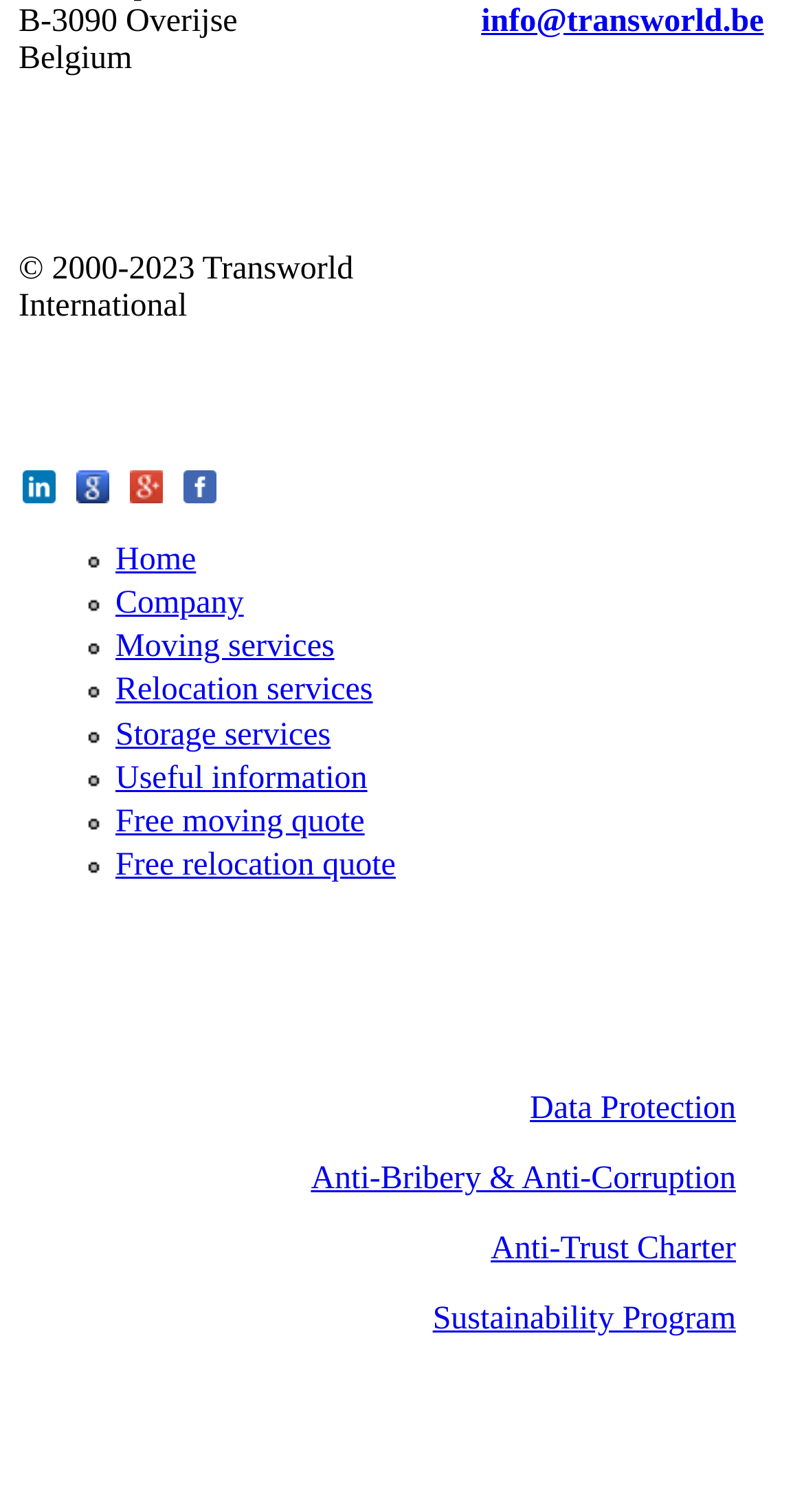What is the purpose of the links at the bottom? Refer to the image and provide a one-word or short phrase answer.

Legal and policy information